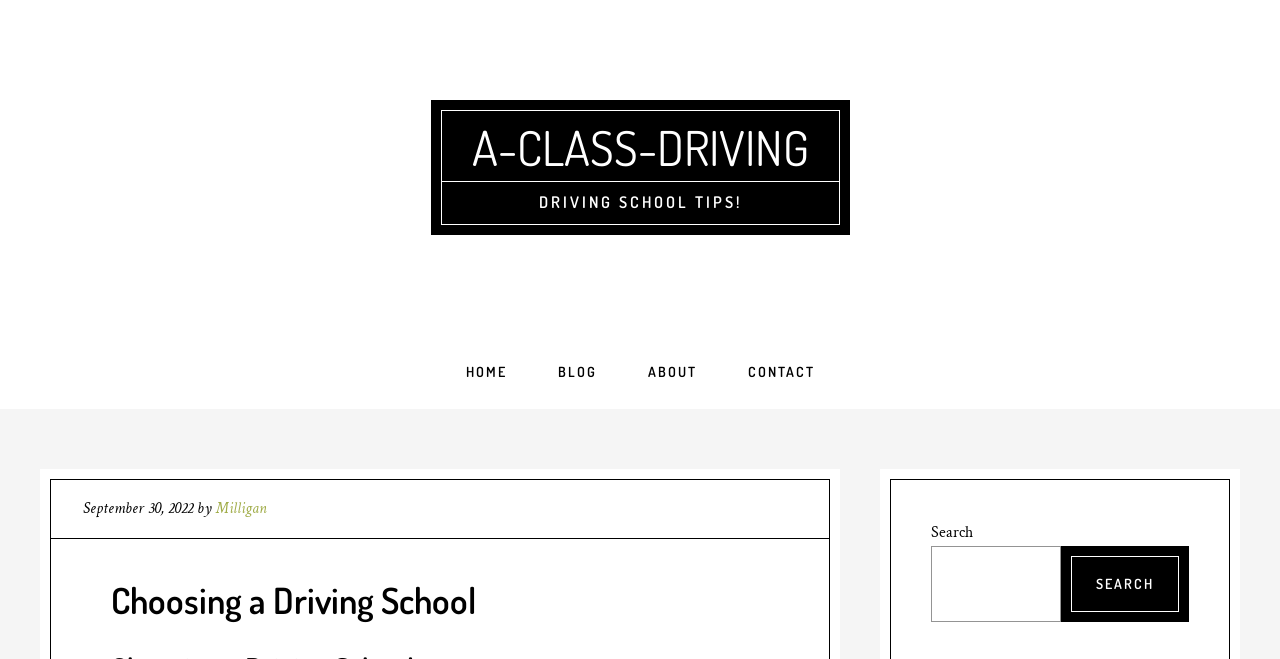What is the title of the main heading?
Please provide a single word or phrase in response based on the screenshot.

Choosing a Driving School